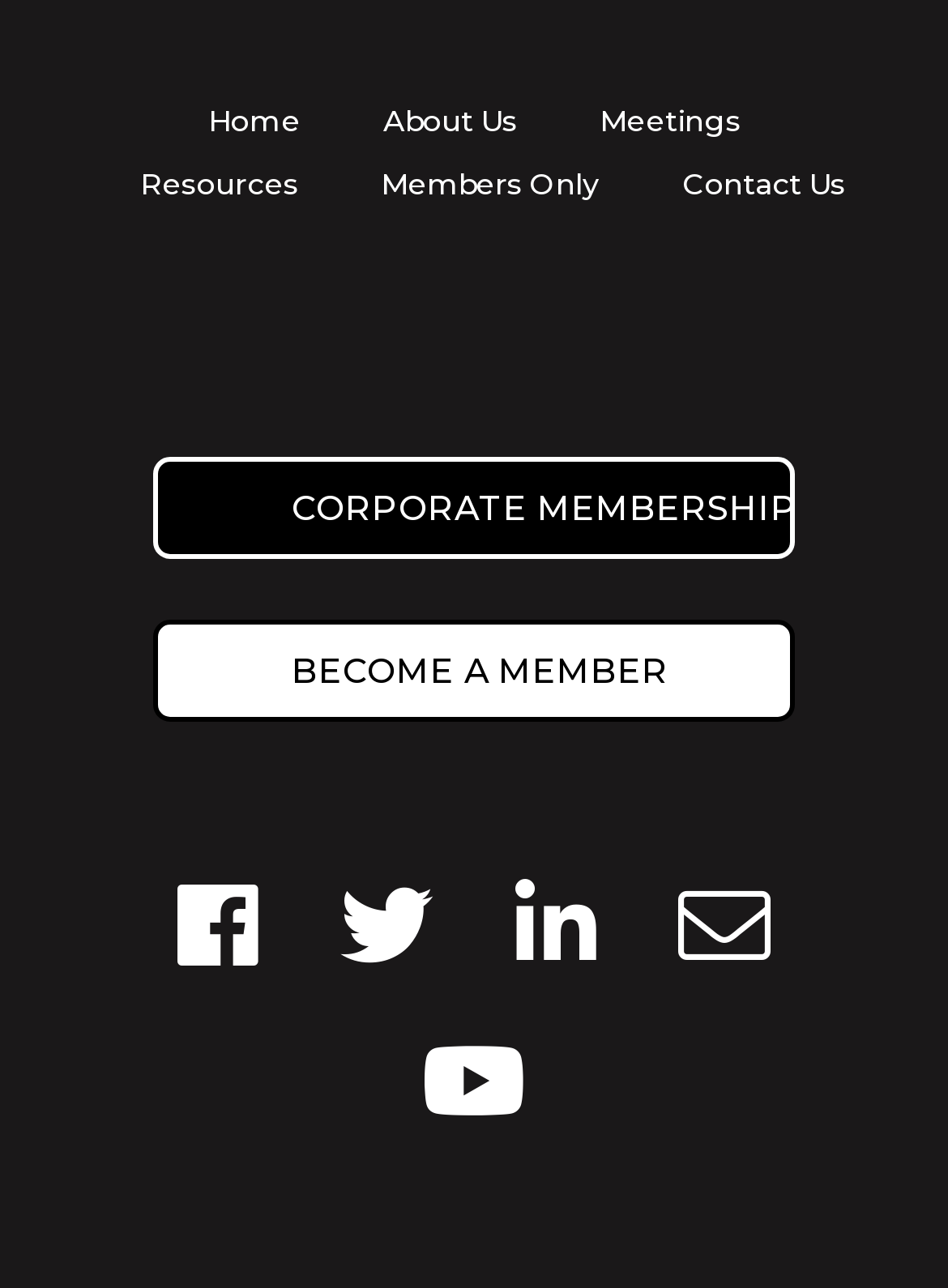What is the last link in the second row?
Please provide a single word or phrase in response based on the screenshot.

Contact Us